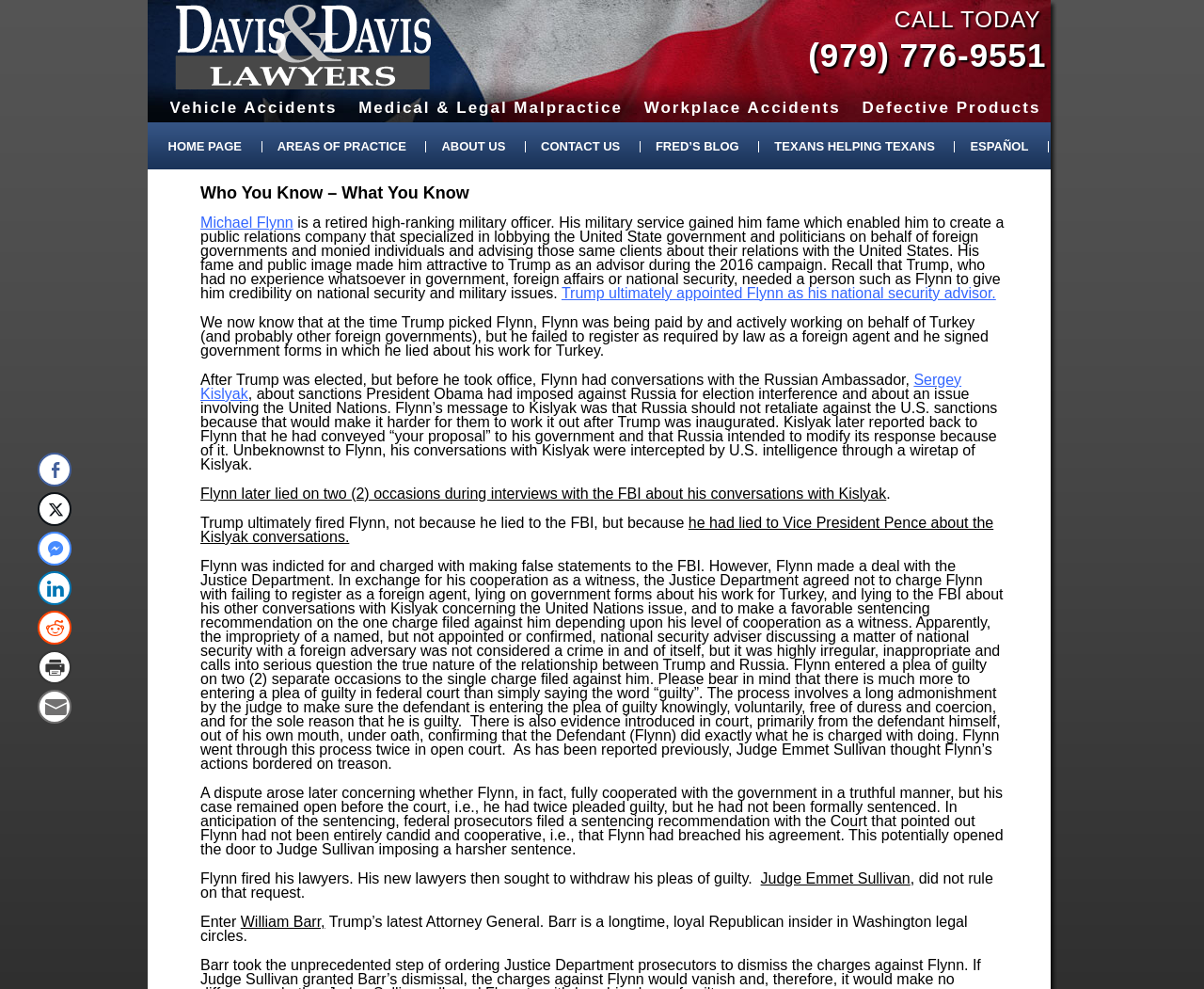Locate the bounding box coordinates of the item that should be clicked to fulfill the instruction: "Click the 'HOME PAGE' link".

[0.139, 0.141, 0.201, 0.155]